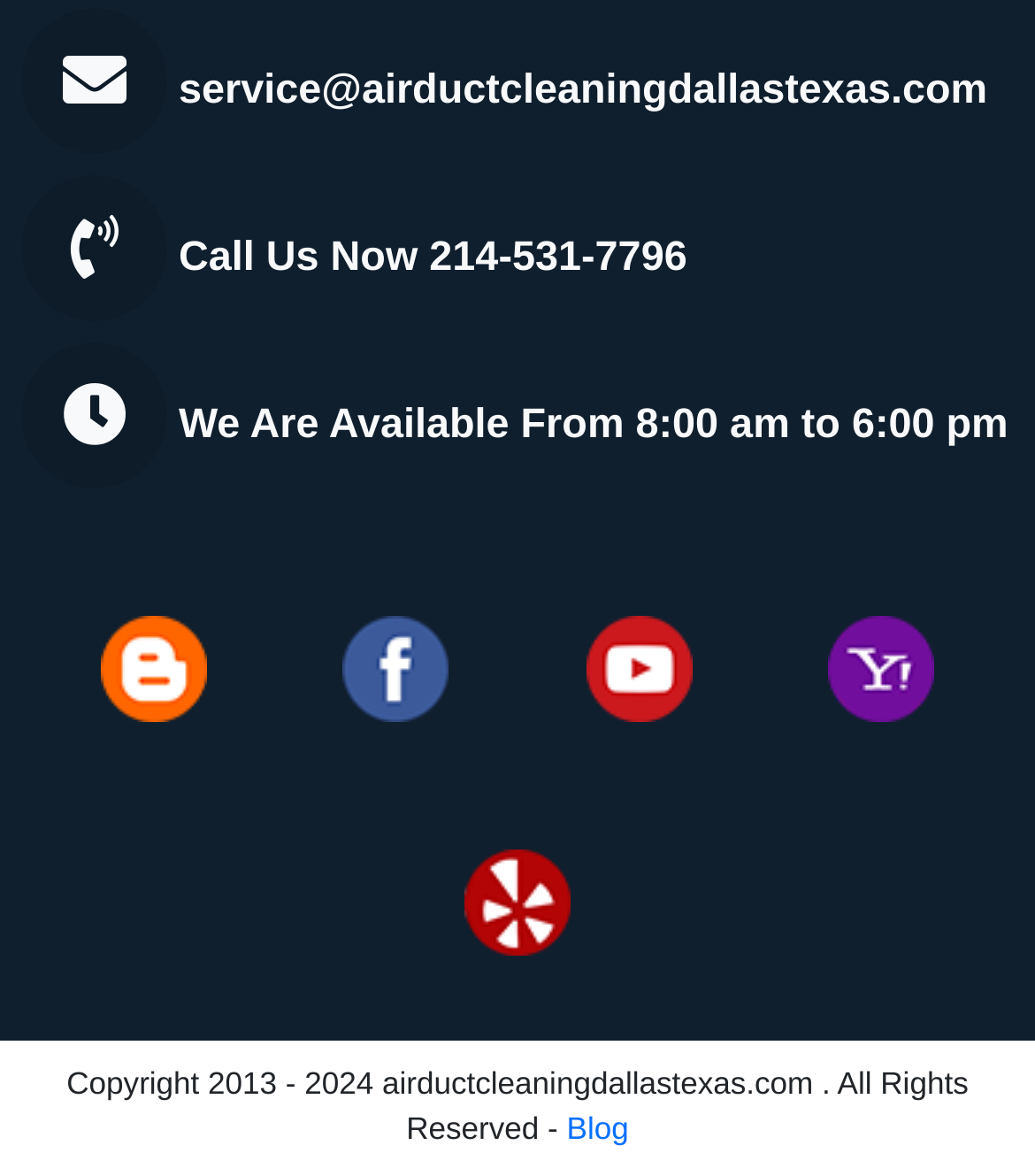How many social media links are there?
Provide an in-depth answer to the question, covering all aspects.

There are five social media links on the webpage, each with the text 'follow us on' and an accompanying image, arranged horizontally.